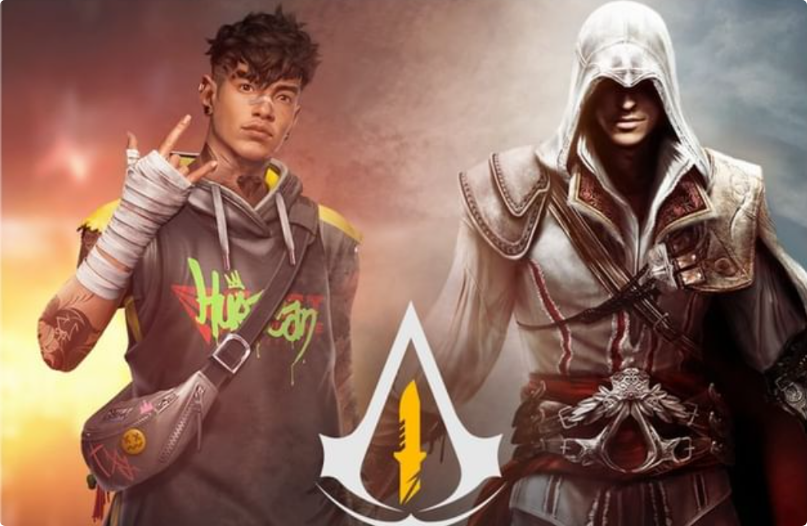What does the Assassin's Creed emblem symbolize?
Examine the image closely and answer the question with as much detail as possible.

The unmistakable Assassin's Creed emblem, central to the image, symbolizes stealth and mastery, which are key elements of the Assassin's Creed franchise.